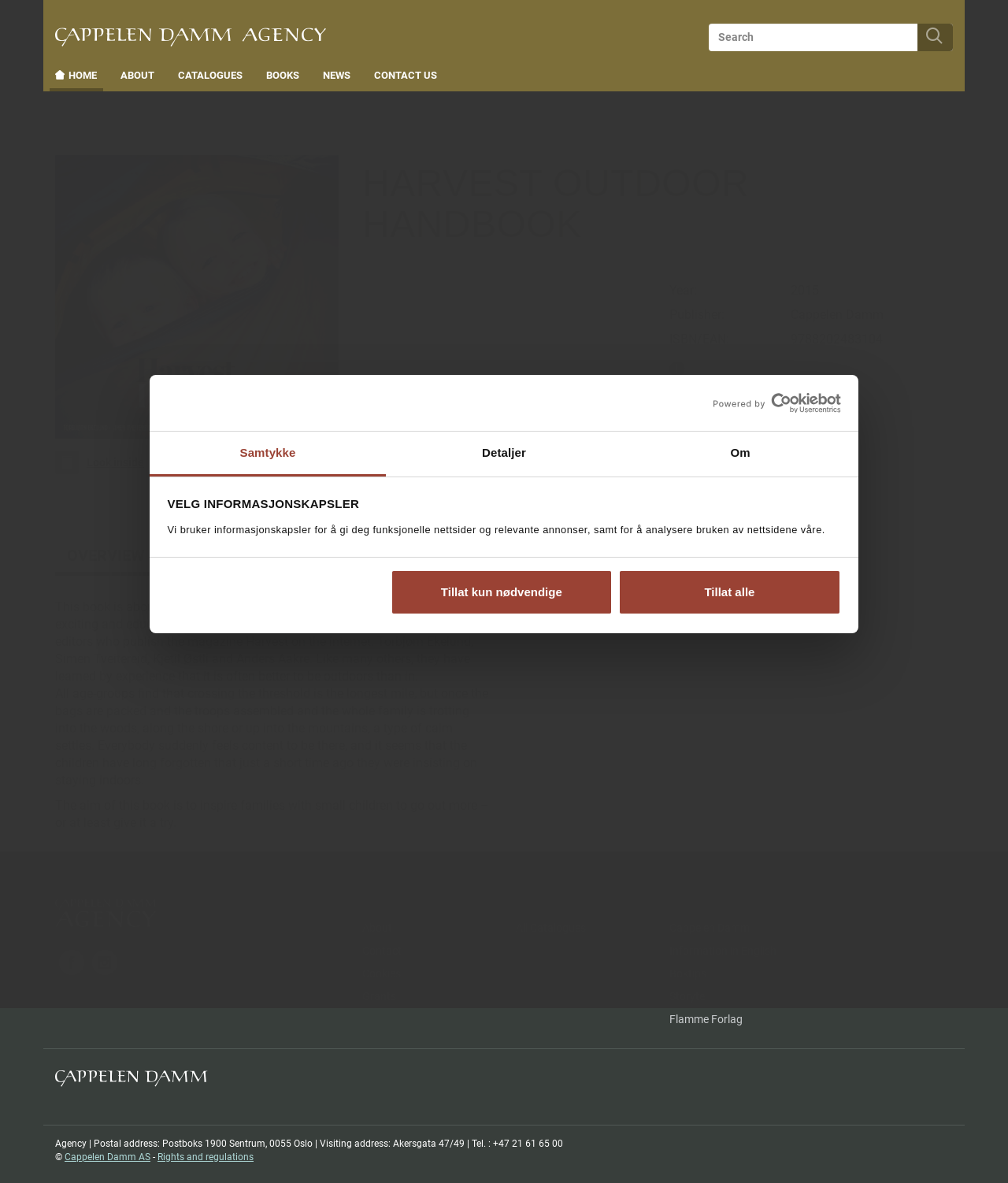Answer the question using only one word or a concise phrase: How many pages does the book have?

160